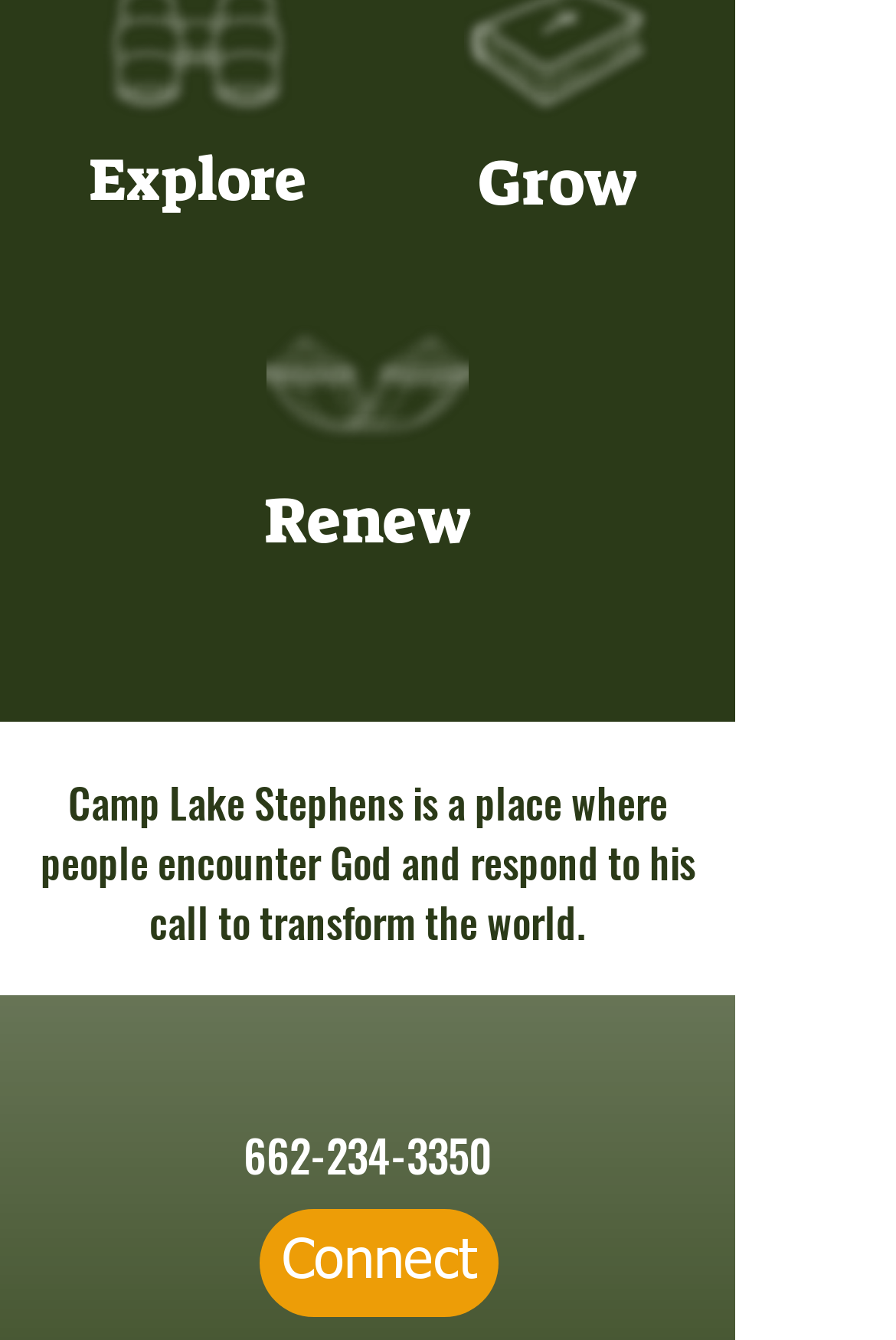What is the purpose of Camp Lake Stephens?
Based on the screenshot, respond with a single word or phrase.

Transform the world